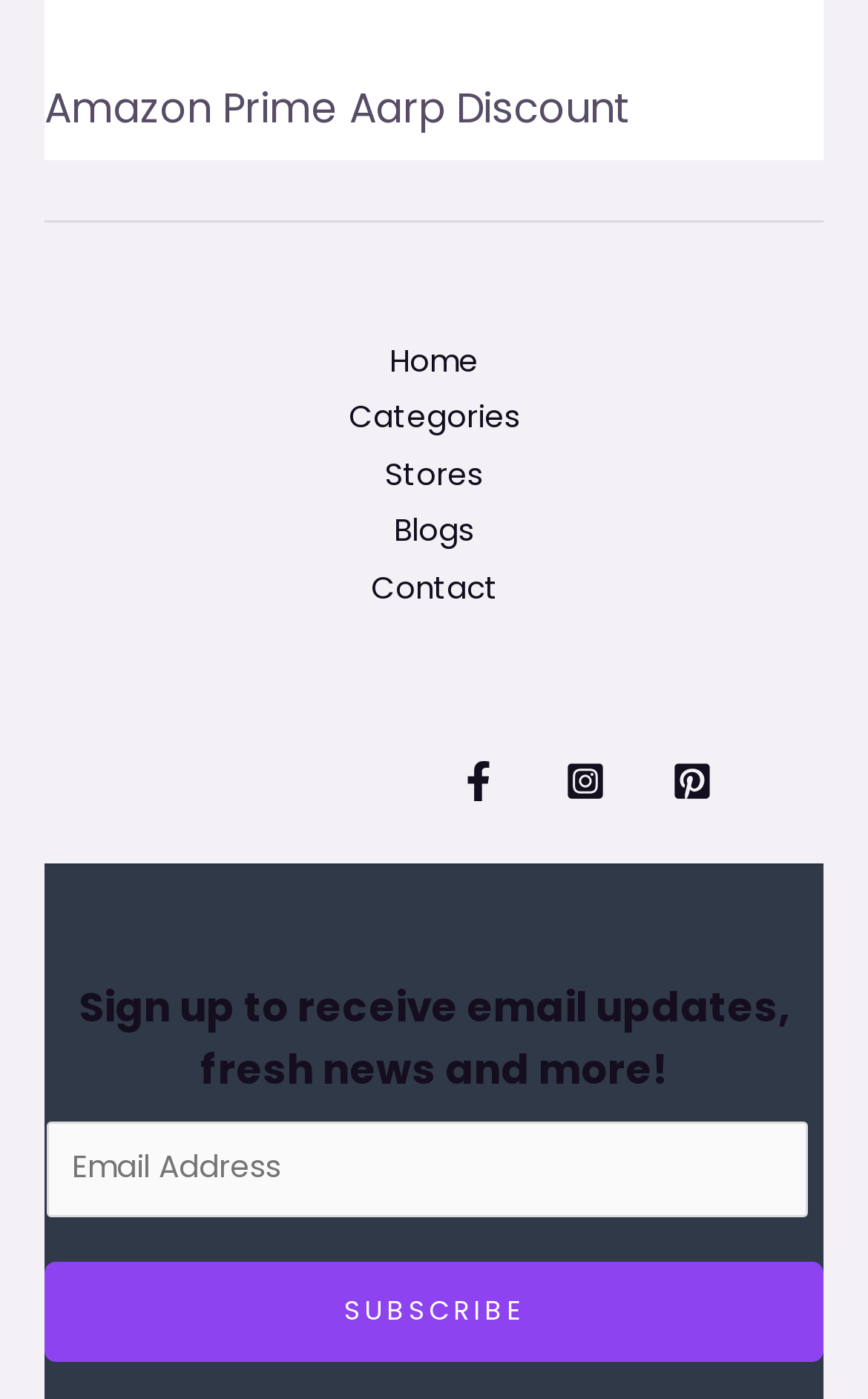Please identify the coordinates of the bounding box that should be clicked to fulfill this instruction: "Visit Facebook page".

[0.528, 0.544, 0.574, 0.573]